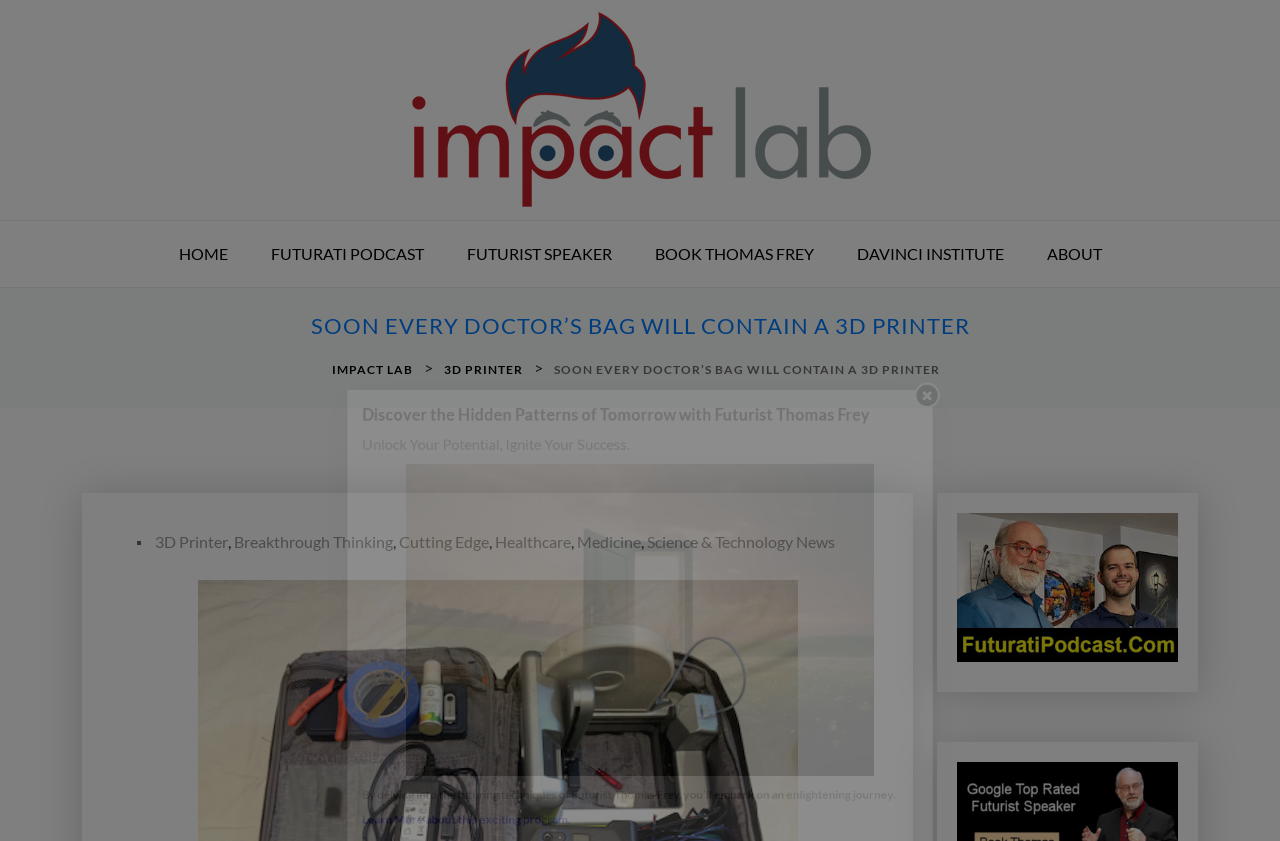Find the bounding box coordinates for the area that must be clicked to perform this action: "explore Breakthrough Thinking".

[0.183, 0.629, 0.307, 0.66]